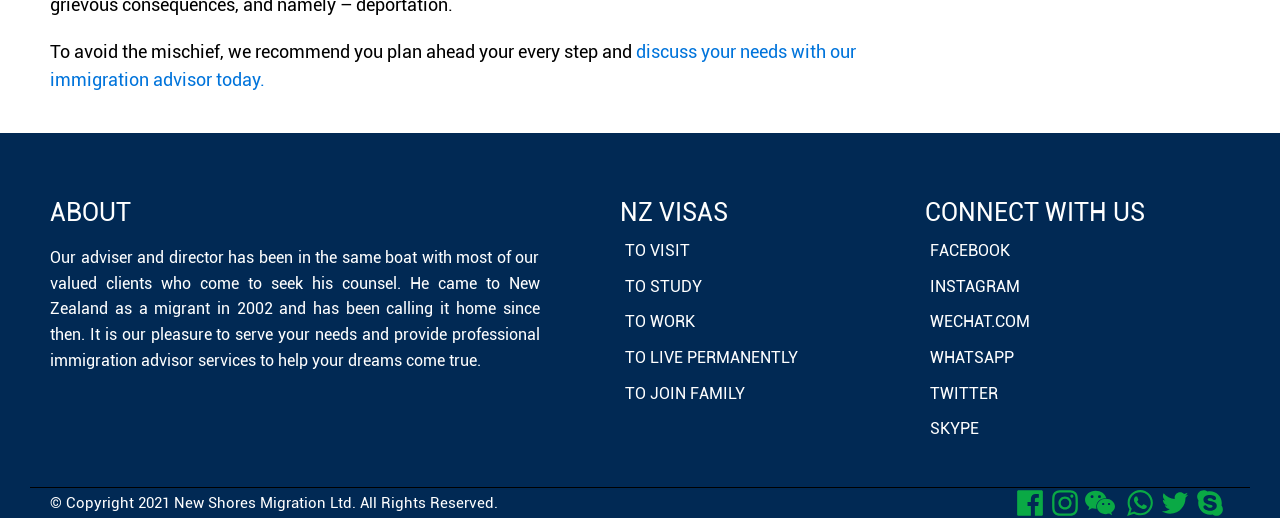Locate and provide the bounding box coordinates for the HTML element that matches this description: "Whatsapp".

[0.722, 0.656, 0.808, 0.725]